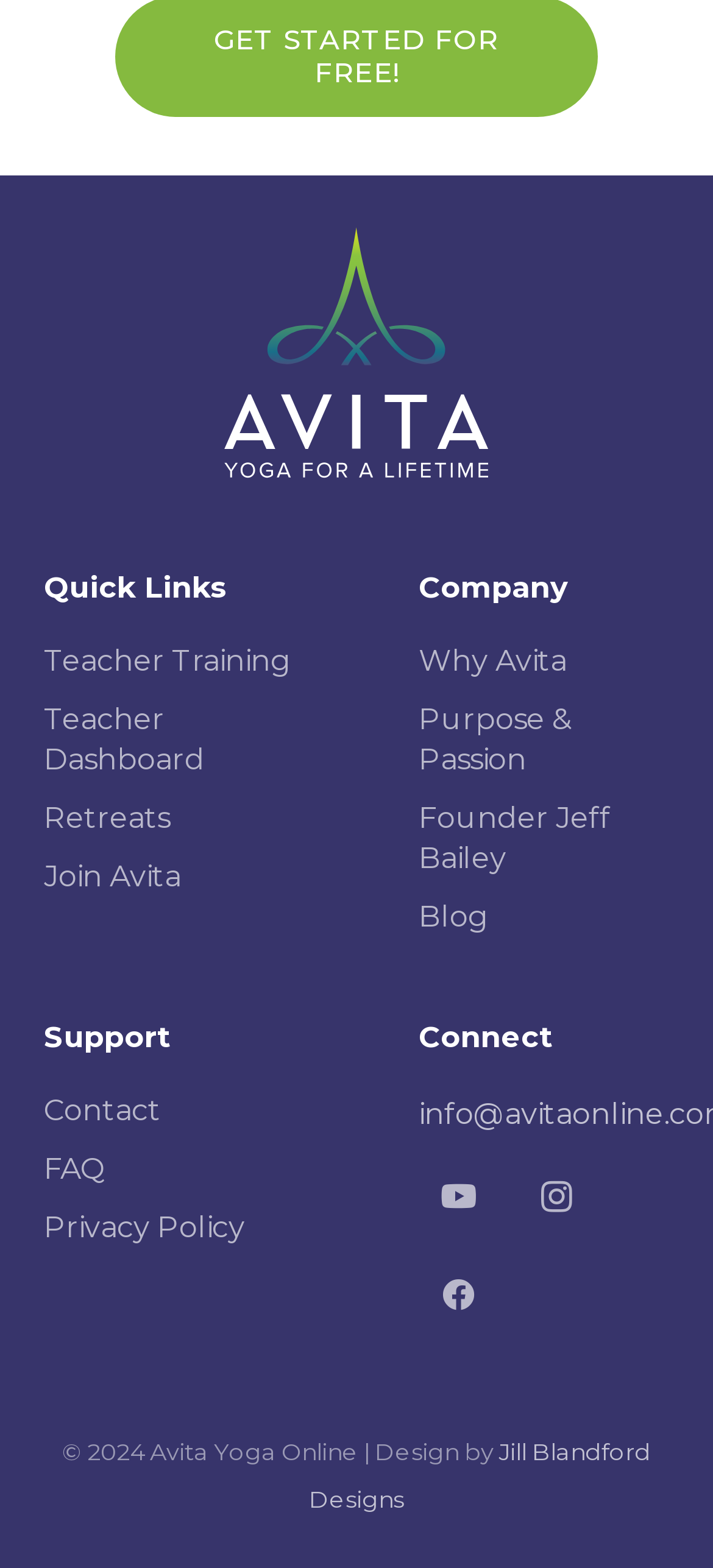Find the bounding box coordinates of the element to click in order to complete this instruction: "Subscribe to the blog". The bounding box coordinates must be four float numbers between 0 and 1, denoted as [left, top, right, bottom].

None